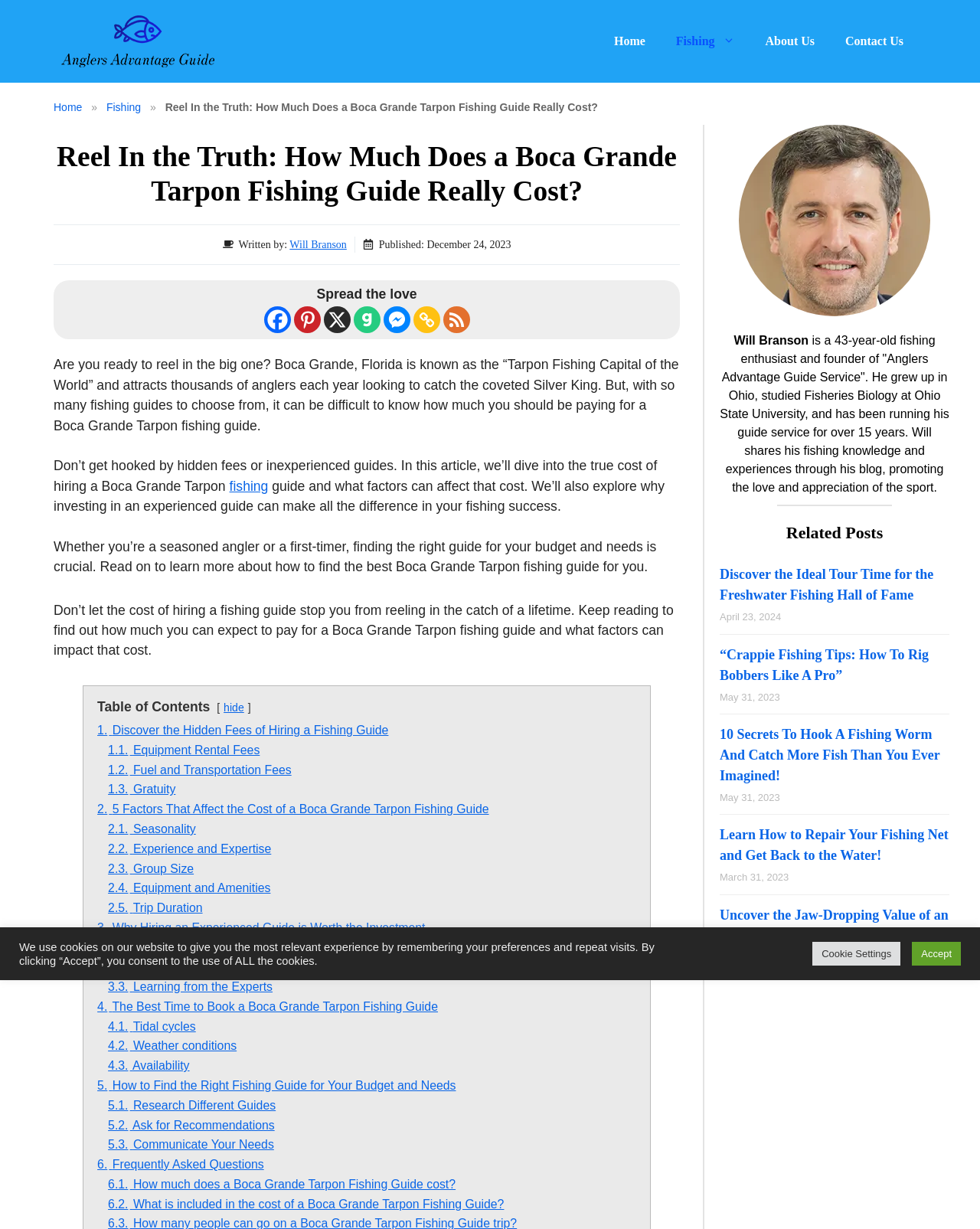Identify the bounding box coordinates for the element you need to click to achieve the following task: "Share the article on Facebook". Provide the bounding box coordinates as four float numbers between 0 and 1, in the form [left, top, right, bottom].

[0.269, 0.249, 0.296, 0.271]